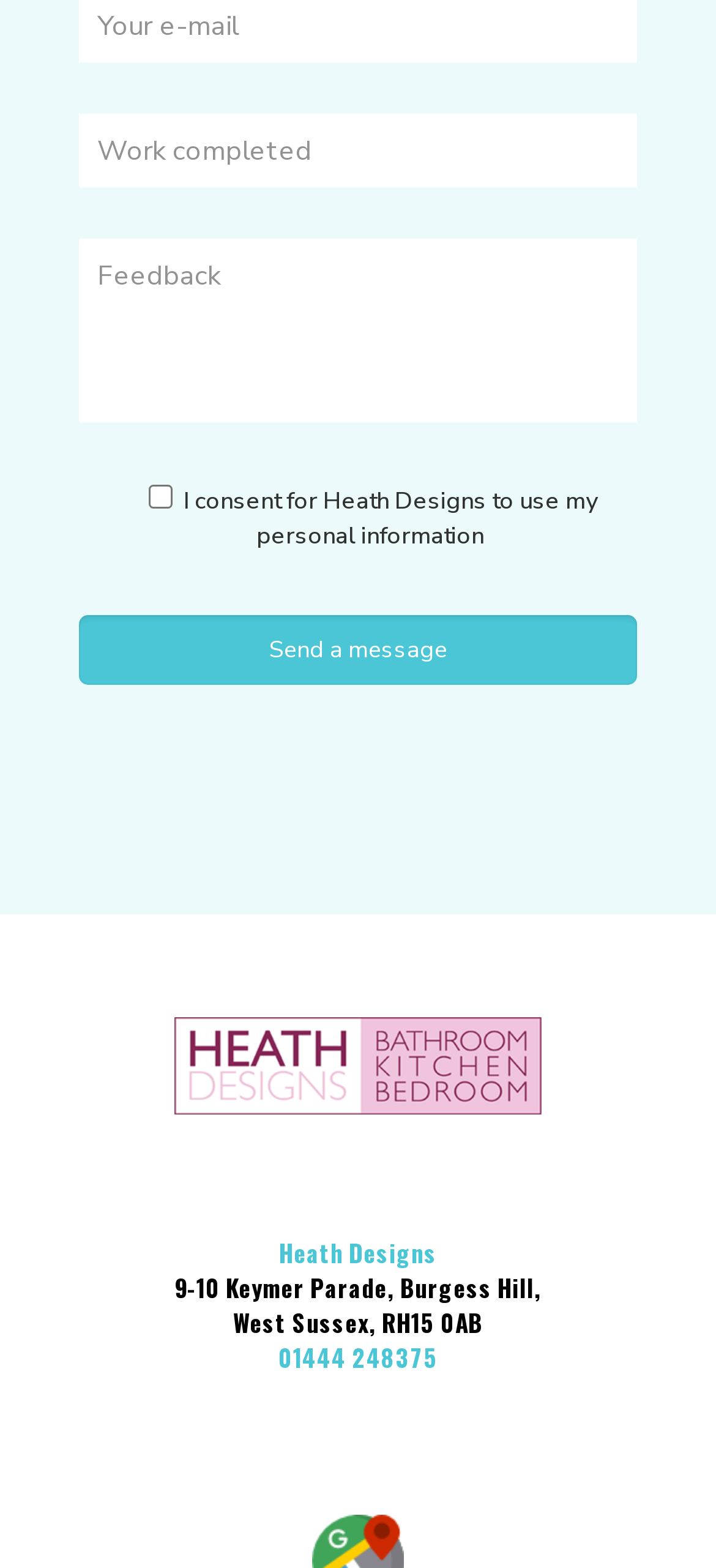Please give a succinct answer using a single word or phrase:
What is the orientation of the separator below the first complementary element?

Horizontal